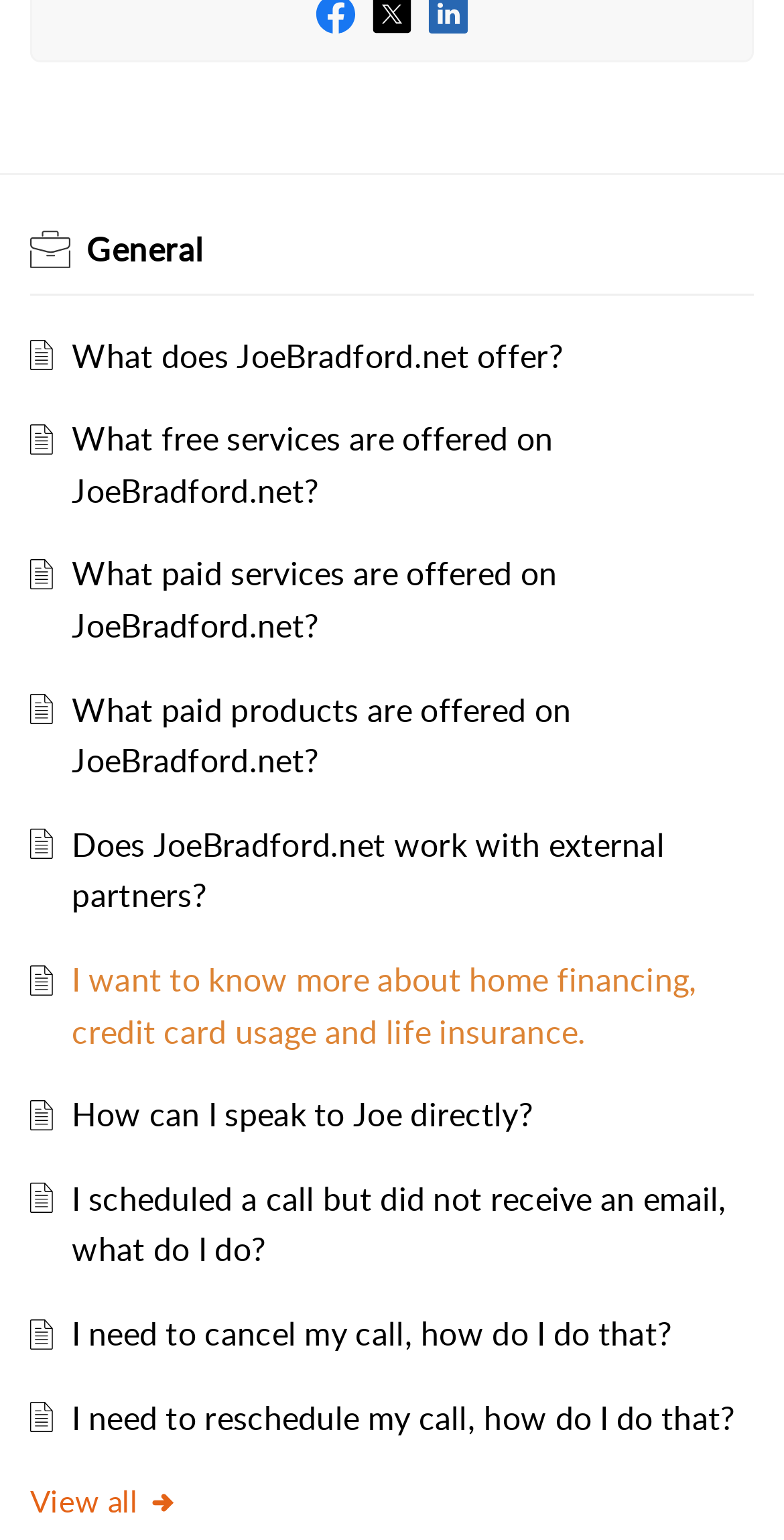Respond with a single word or phrase for the following question: 
How many links are there on the webpage?

15